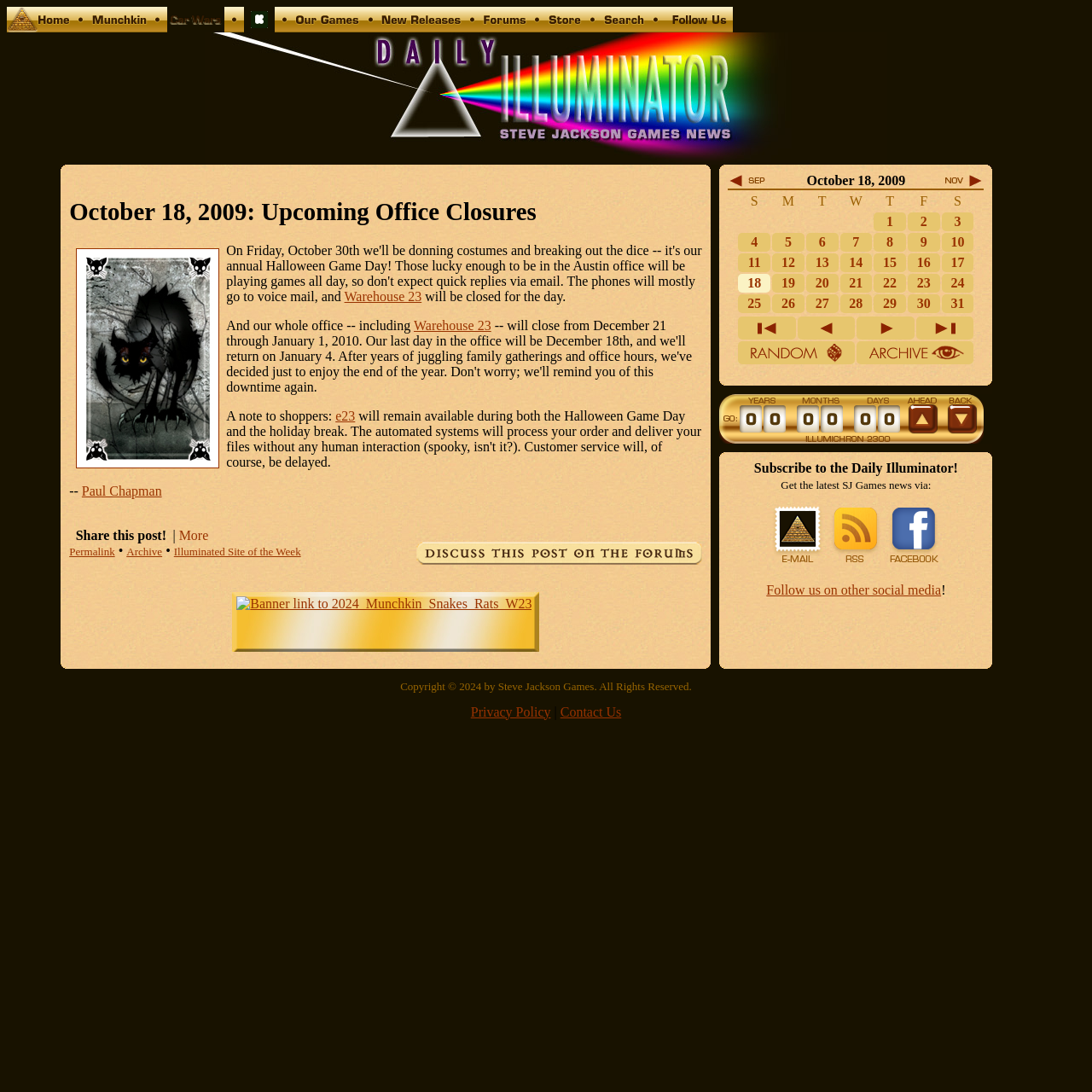Identify the bounding box coordinates for the UI element described as: "title="Car Wars"". The coordinates should be provided as four floats between 0 and 1: [left, top, right, bottom].

[0.153, 0.019, 0.205, 0.032]